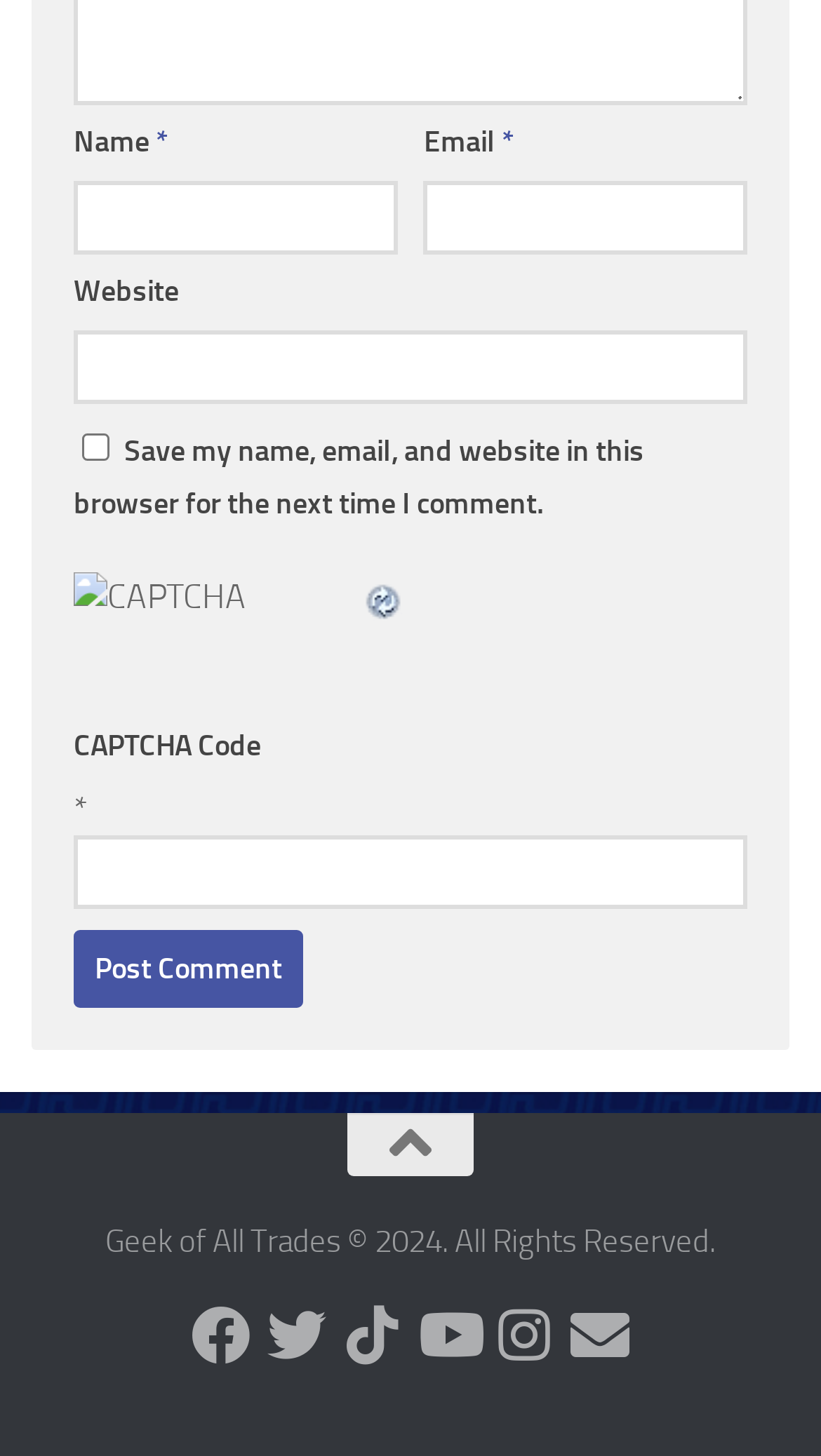Please specify the bounding box coordinates of the clickable region necessary for completing the following instruction: "Enter your name". The coordinates must consist of four float numbers between 0 and 1, i.e., [left, top, right, bottom].

[0.09, 0.124, 0.484, 0.175]